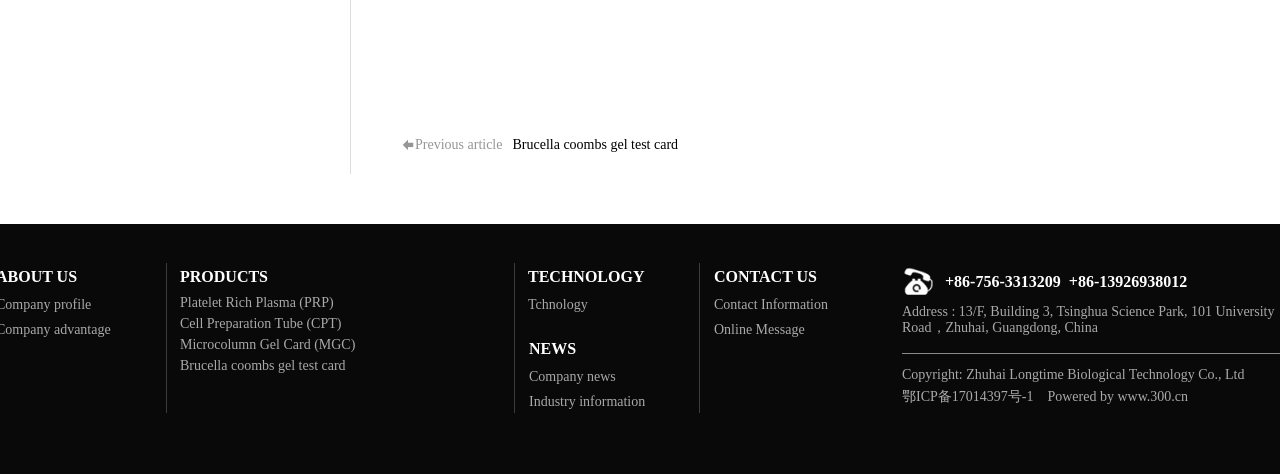Please locate the bounding box coordinates of the element that should be clicked to complete the given instruction: "View the NEWS page".

[0.413, 0.717, 0.45, 0.753]